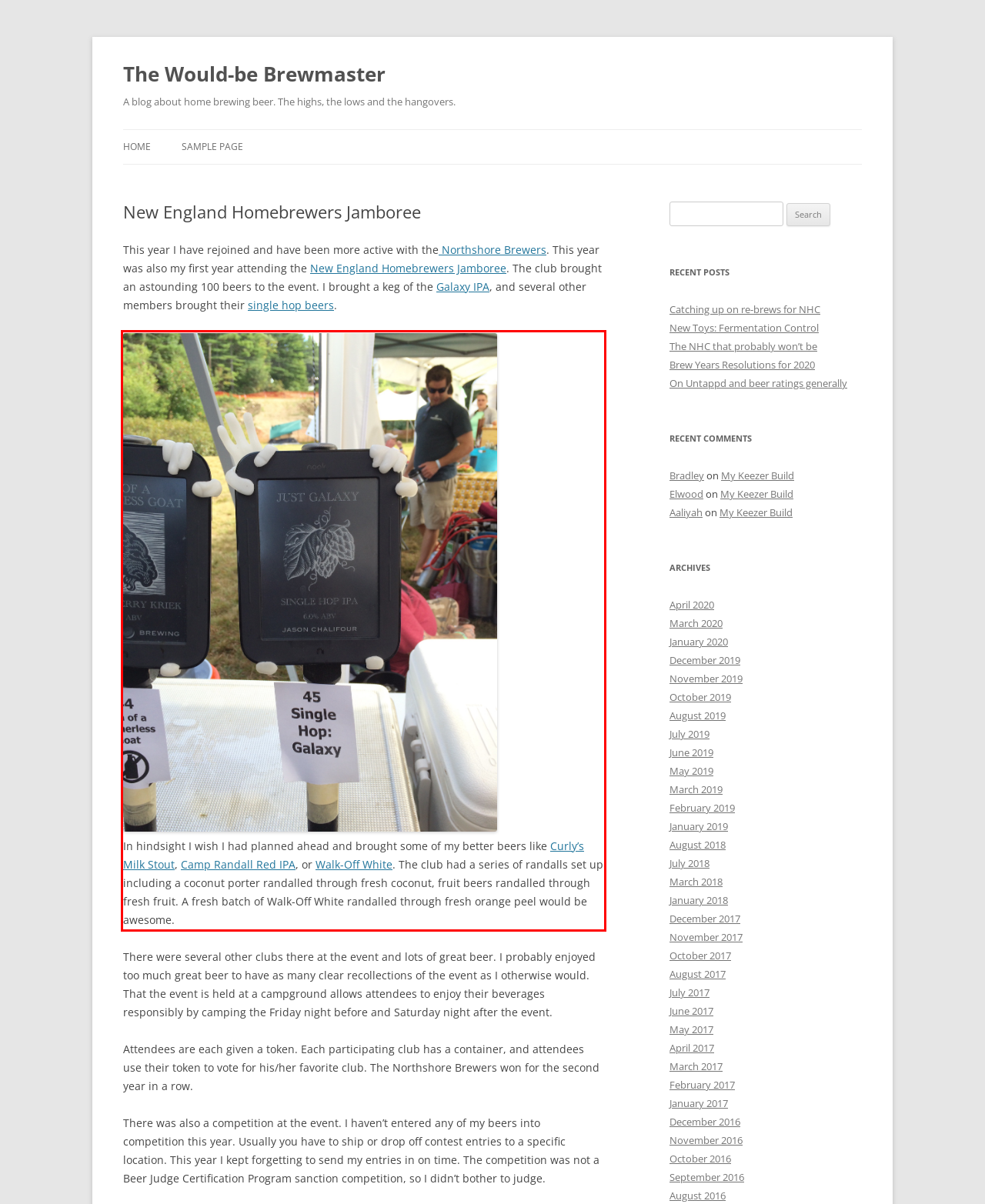From the provided screenshot, extract the text content that is enclosed within the red bounding box.

In hindsight I wish I had planned ahead and brought some of my better beers like Curly’s Milk Stout, Camp Randall Red IPA, or Walk-Off White. The club had a series of randalls set up including a coconut porter randalled through fresh coconut, fruit beers randalled through fresh fruit. A fresh batch of Walk-Off White randalled through fresh orange peel would be awesome.